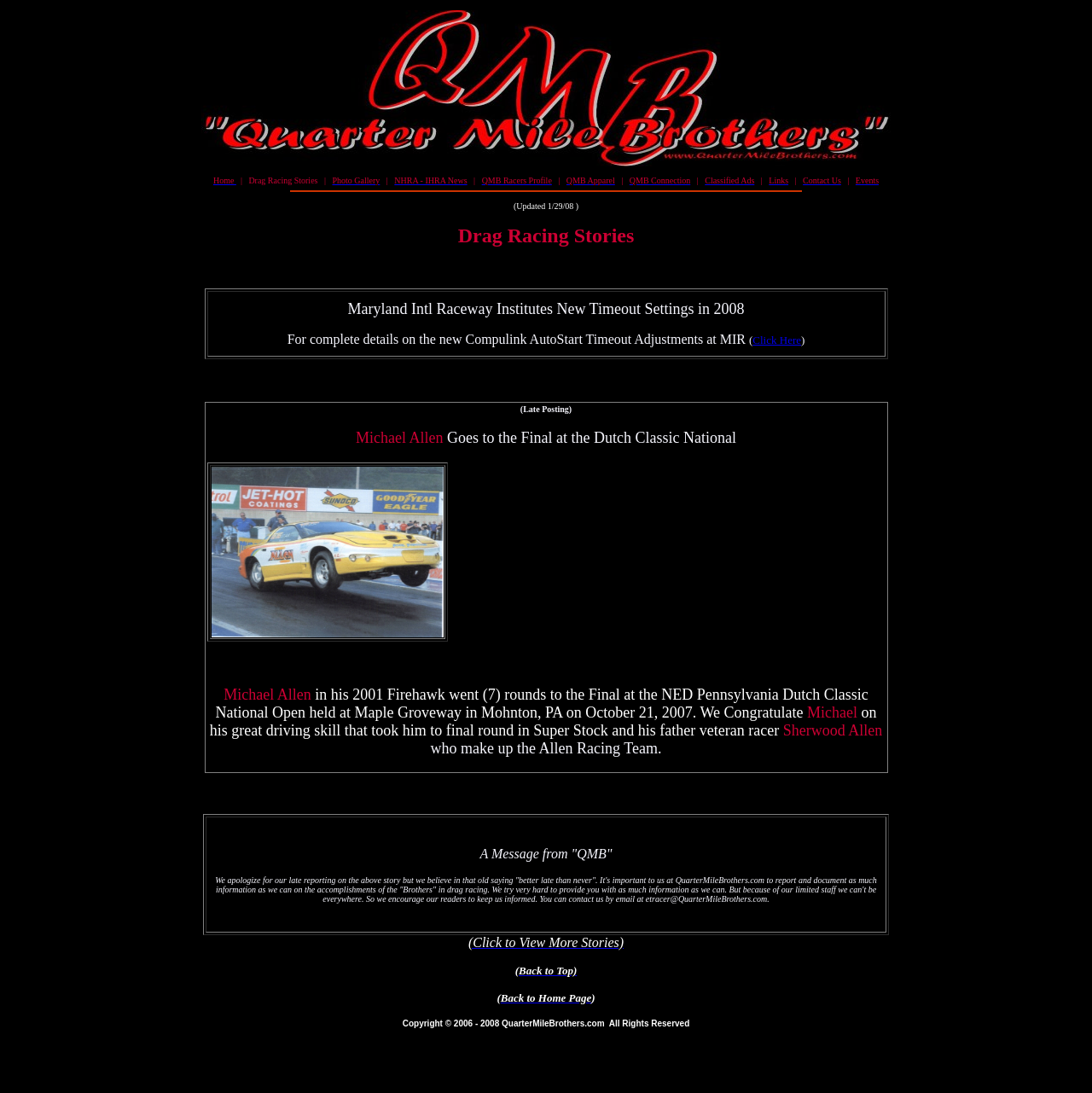Find the bounding box coordinates of the area that needs to be clicked in order to achieve the following instruction: "Contact the company". The coordinates should be specified as four float numbers between 0 and 1, i.e., [left, top, right, bottom].

None